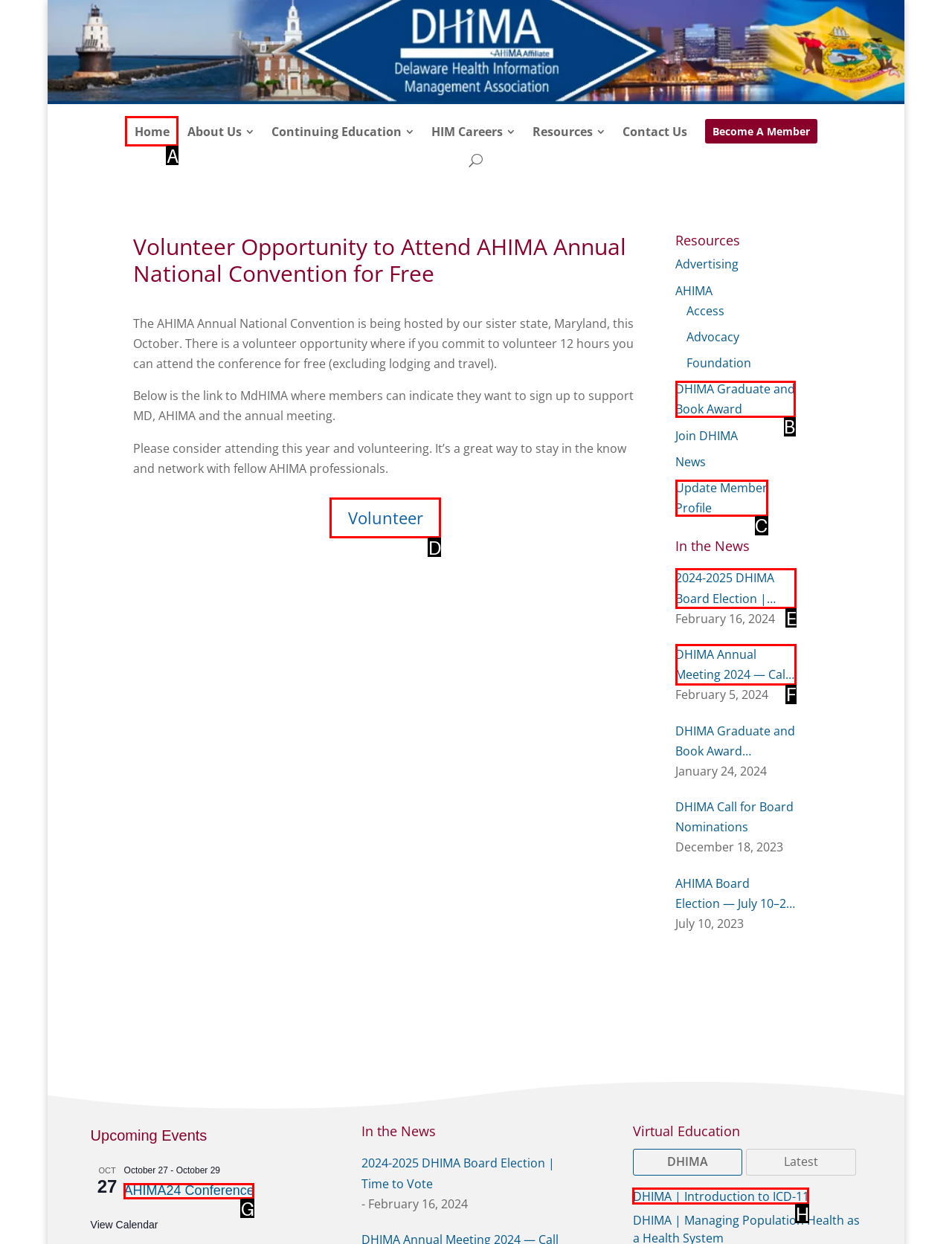Determine the right option to click to perform this task: Click the AHIMA24 Conference link
Answer with the correct letter from the given choices directly.

G